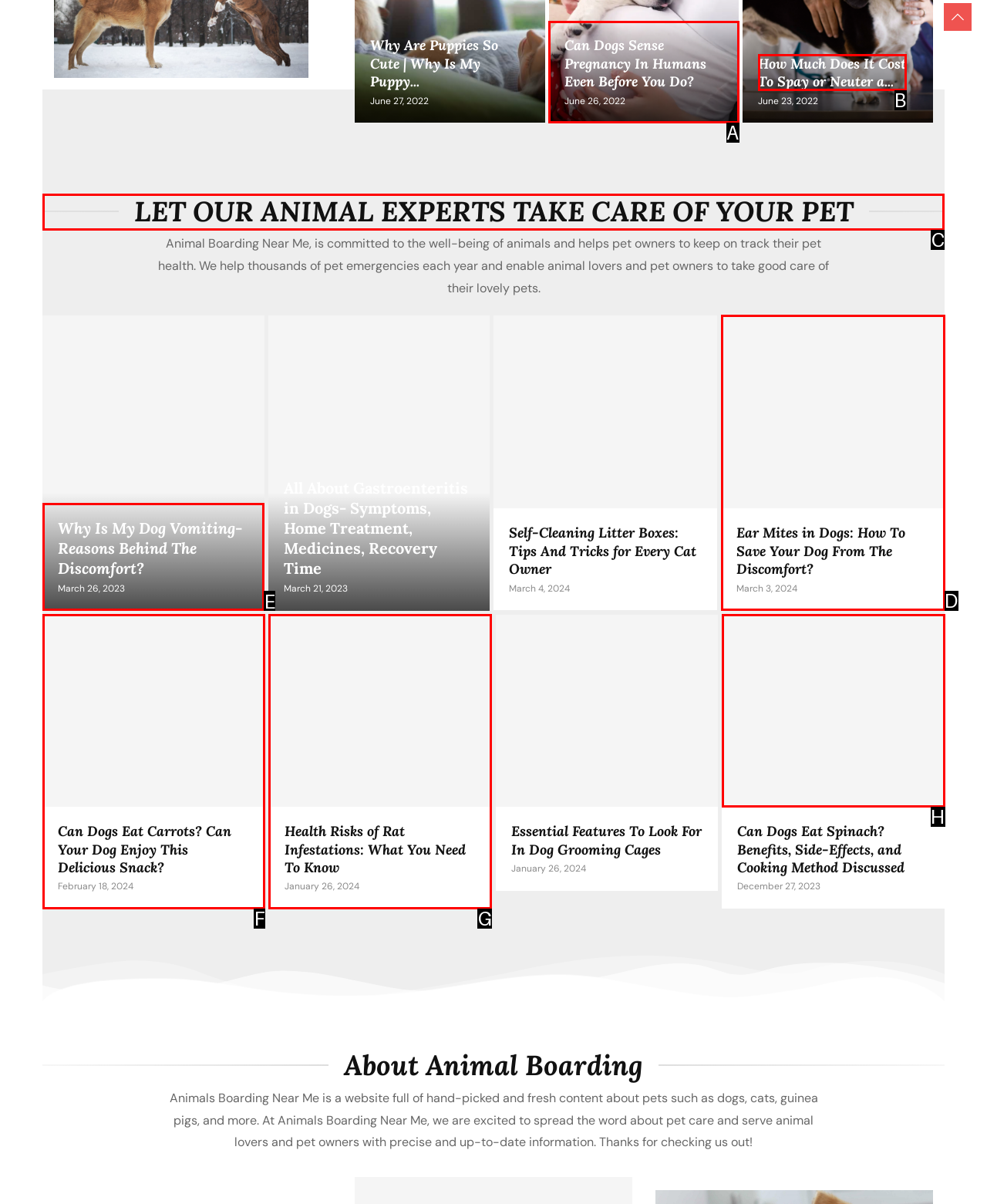Identify the correct HTML element to click to accomplish this task: read about animal boarding near me
Respond with the letter corresponding to the correct choice.

C